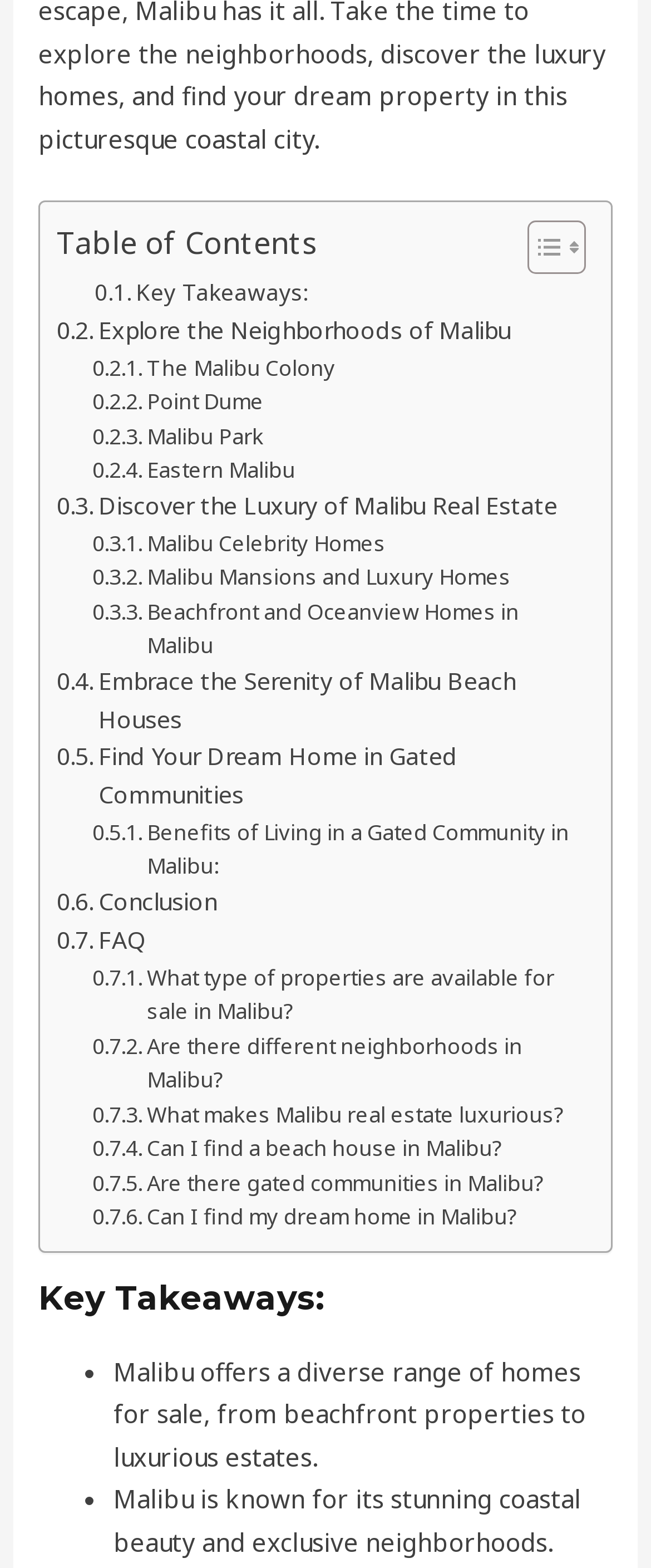What can be found in Malibu?
Identify the answer in the screenshot and reply with a single word or phrase.

Beach houses